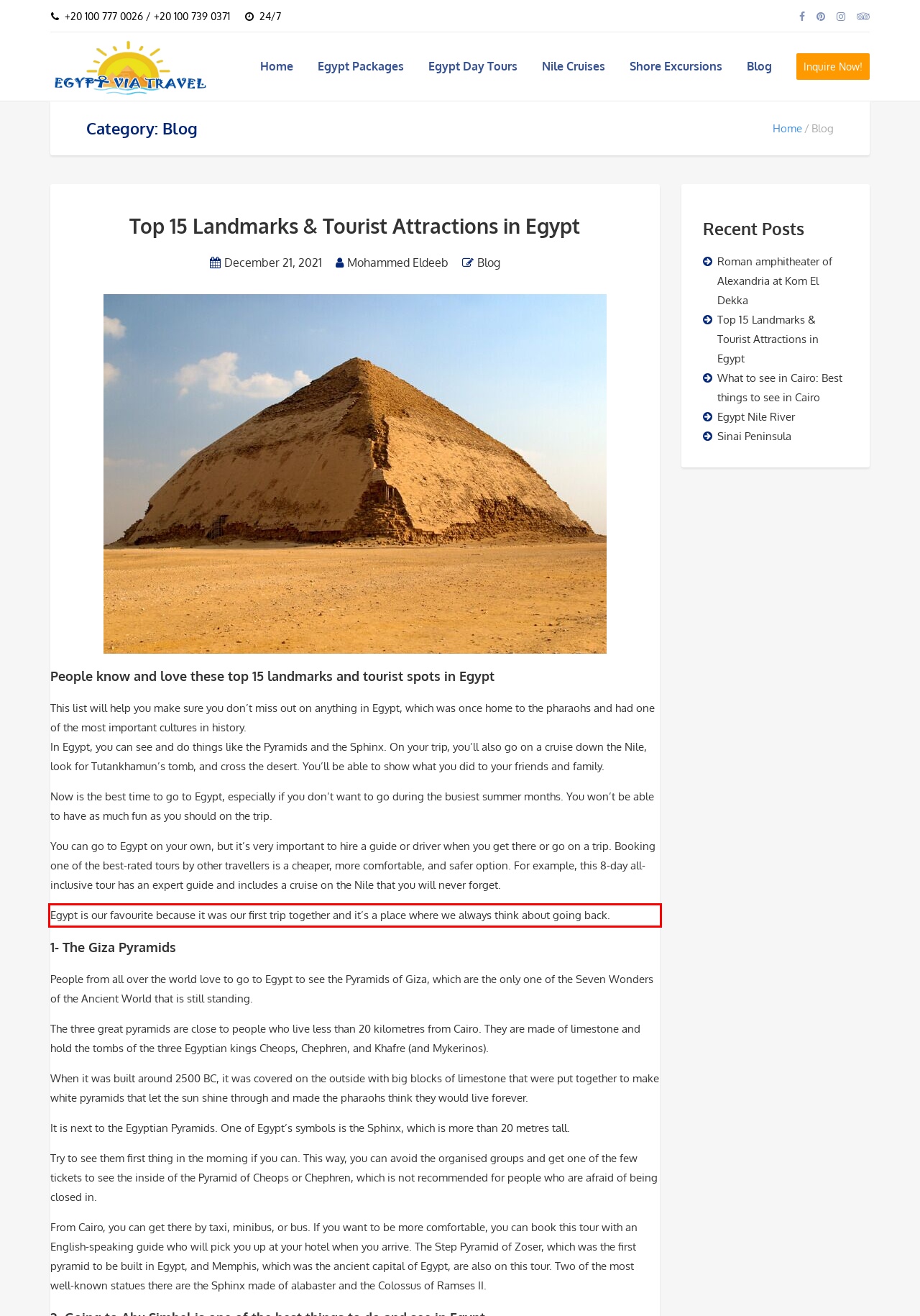Given a screenshot of a webpage with a red bounding box, please identify and retrieve the text inside the red rectangle.

Egypt is our favourite because it was our first trip together and it’s a place where we always think about going back.